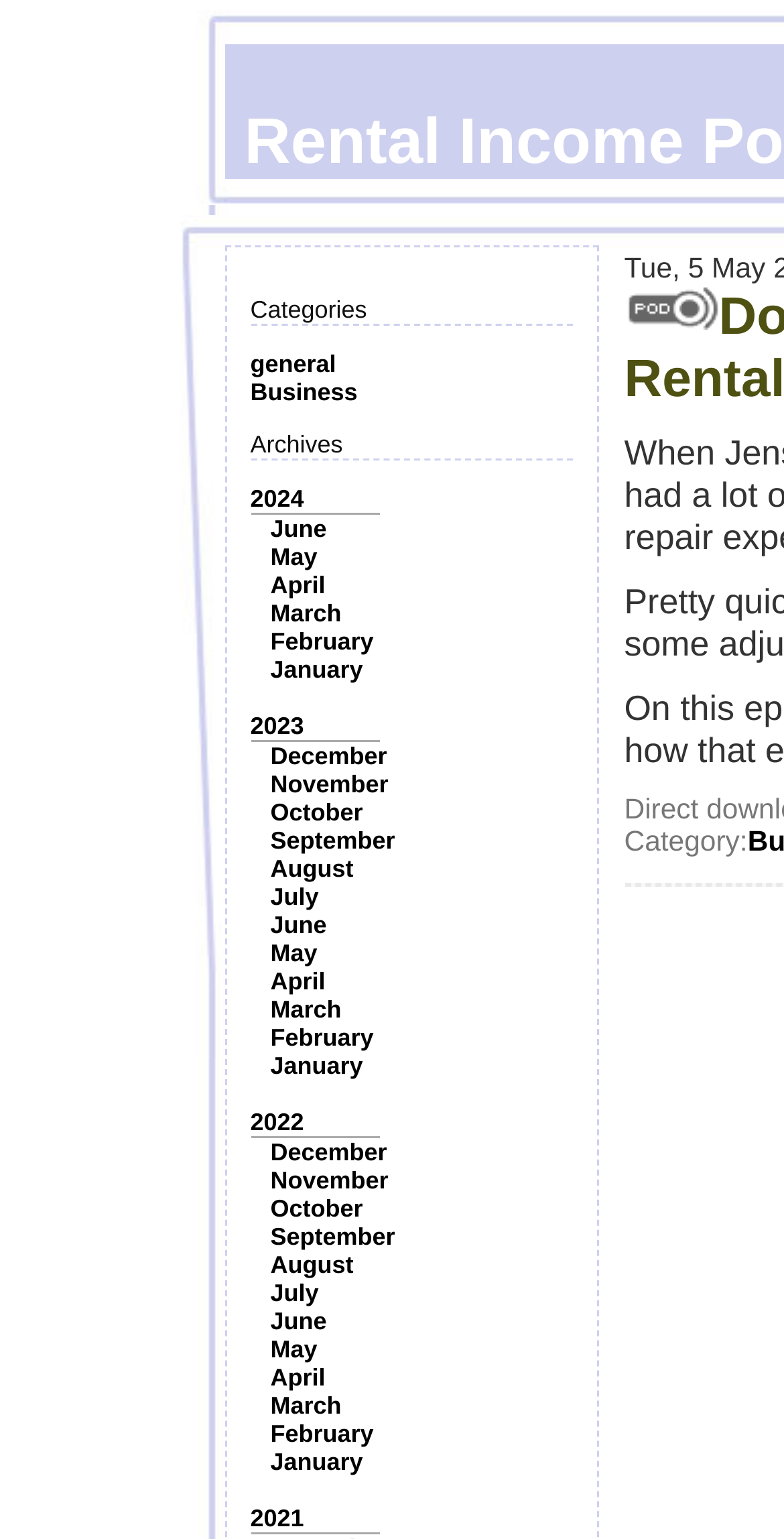Generate a thorough caption that explains the contents of the webpage.

This webpage appears to be a podcast episode page, specifically episode 261 of the "Rental Income Podcast With Dan Lane". The page is divided into two main sections. On the left side, there is a list of categories and archives. The categories section has two links, "general" and "Business", placed one below the other. Below the categories section, there is an archives section with links to different years, including 2024, 2023, and 2022. Each year has a list of months, with the most recent months at the top.

On the right side of the page, there is a large image, taking up about a quarter of the page's width. Below the image, there is a text "Category:" followed by a blank space, suggesting that the category of the podcast episode is not specified.

Overall, the page has a simple and organized layout, with a clear hierarchy of information. The use of links and categories makes it easy to navigate and find specific podcast episodes.